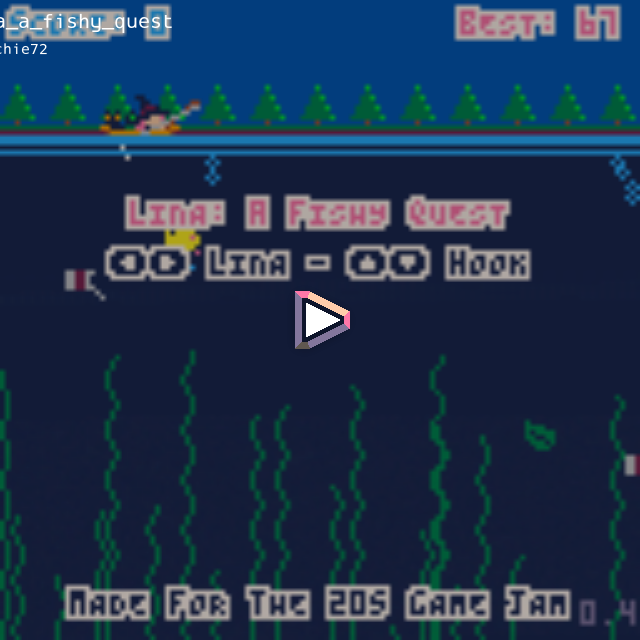What is the shape of the play button?
Answer with a single word or phrase, using the screenshot for reference.

Triangular